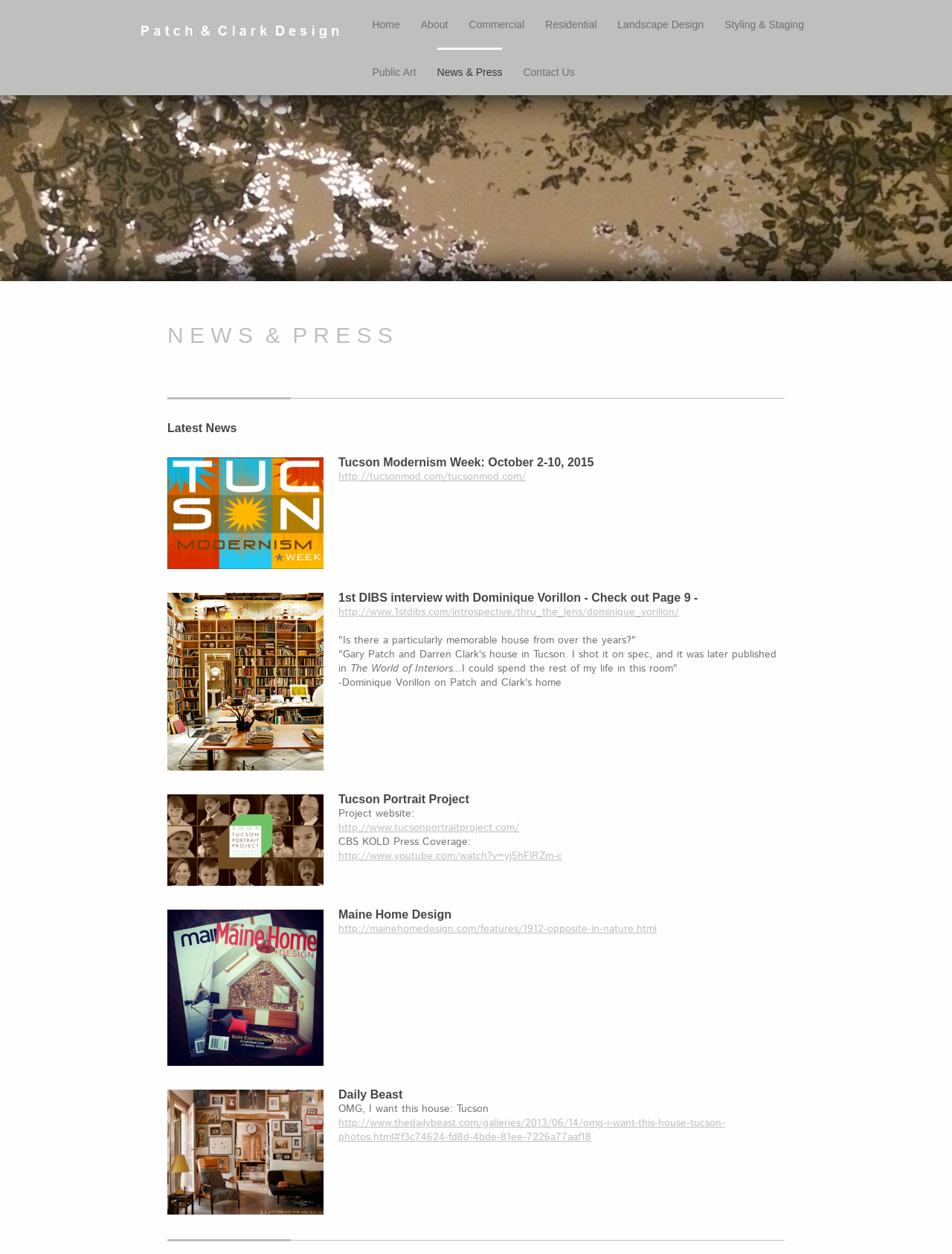Using the information in the image, could you please answer the following question in detail:
What is the name of the design firm?

The name of the design firm can be determined by looking at the top of the webpage, where the title 'Patch & Clark Design - News & Press' is displayed.